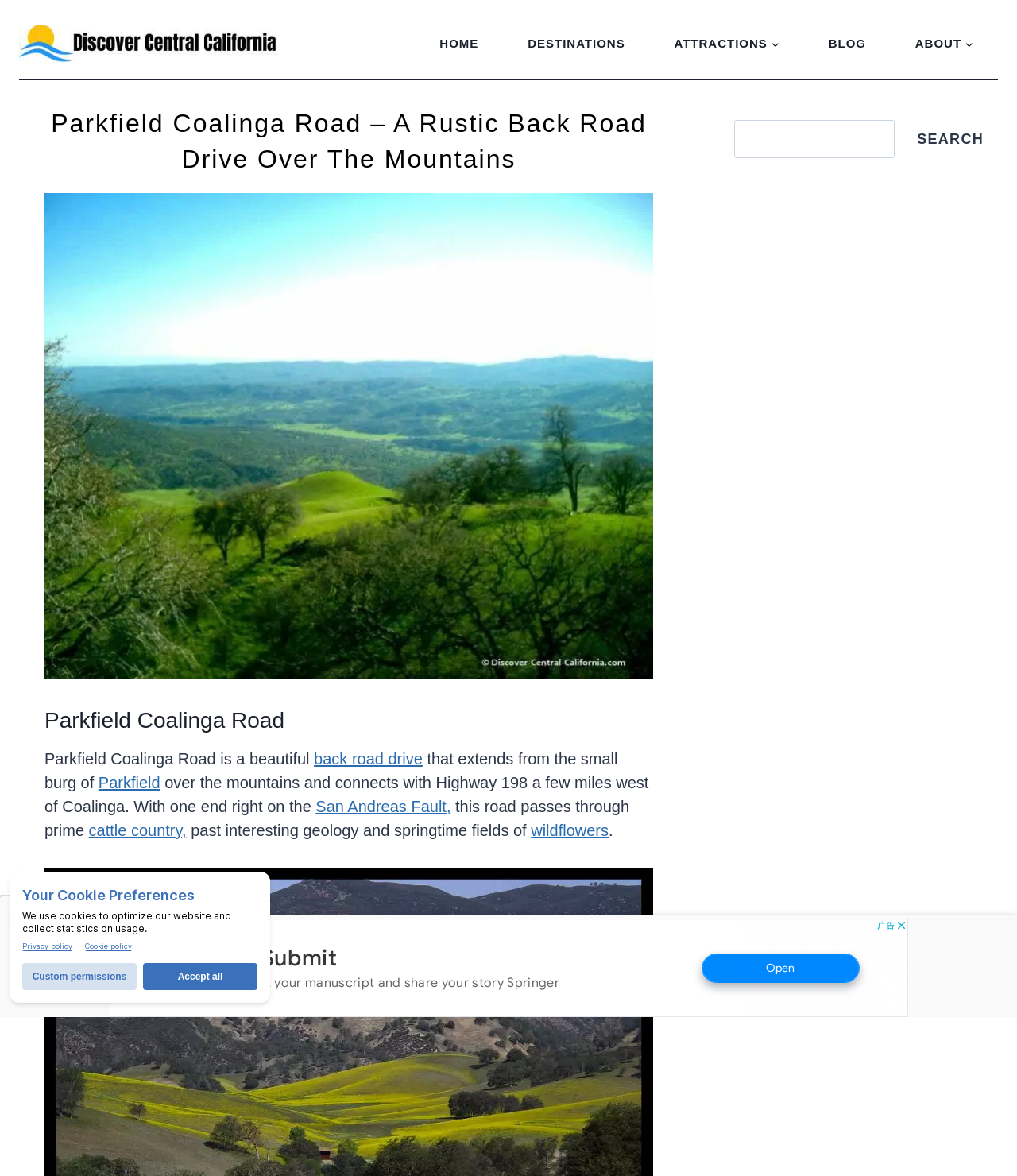What is the name of the town at one end of the road?
Refer to the image and provide a detailed answer to the question.

I found the answer by reading the link text 'Parkfield' which mentions the name of the town at one end of the road.